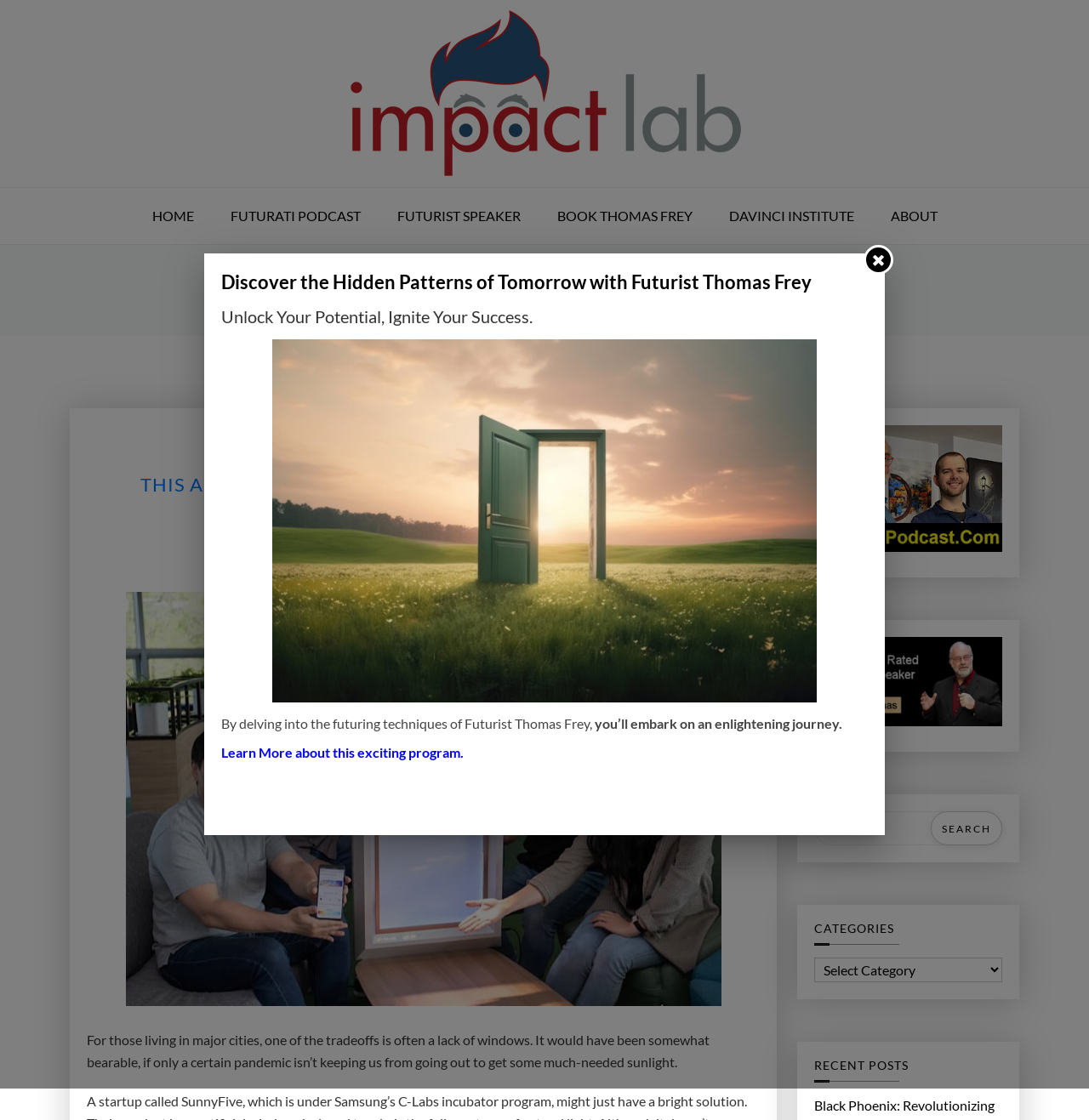What is the topic of the article with the title 'THIS ARTIFICIAL WINDOW CAN MIMIC NATURAL SUNLIGHT'?
Refer to the image and provide a one-word or short phrase answer.

Science & Technology